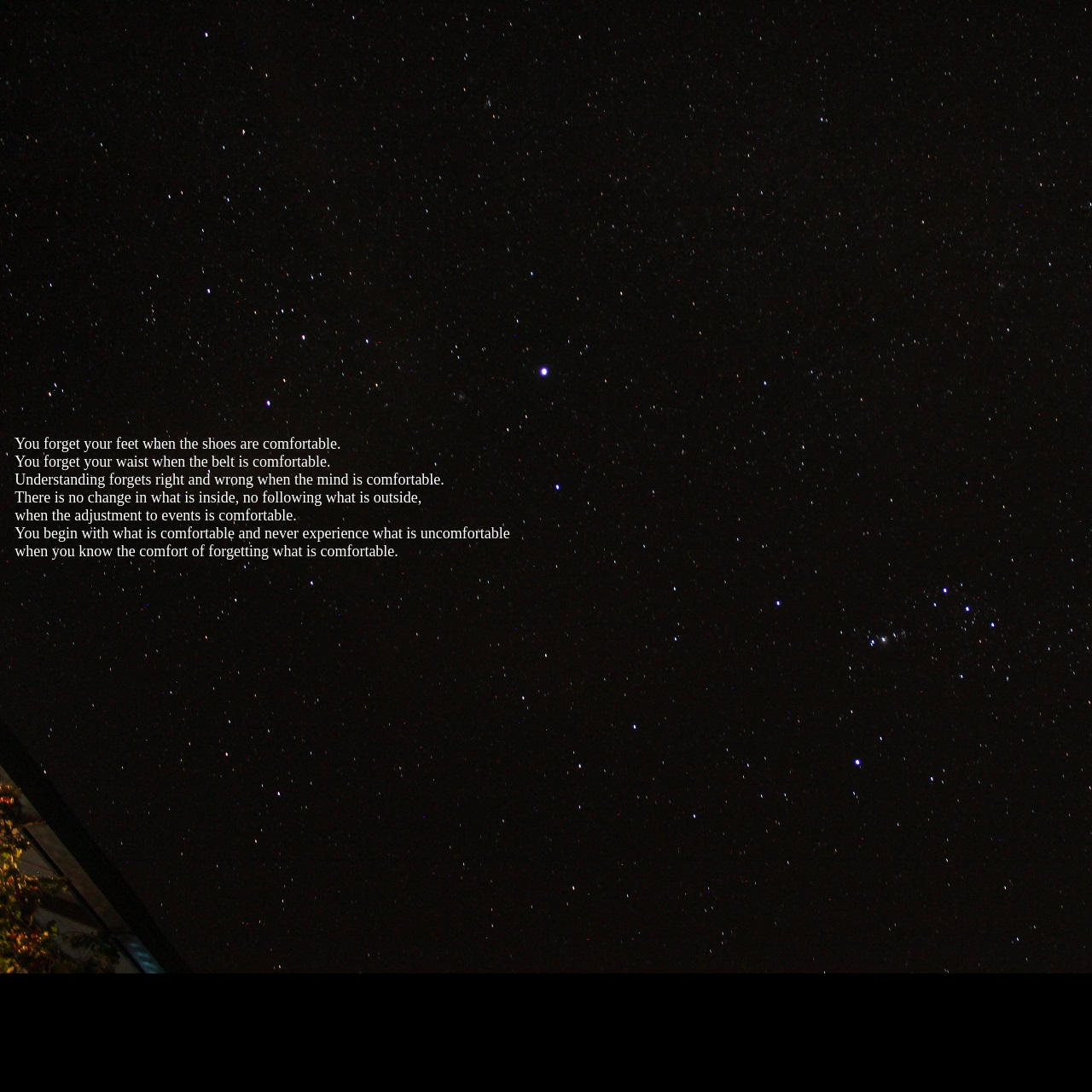How many sentences are in the quote?
Look at the image and respond with a one-word or short phrase answer.

6